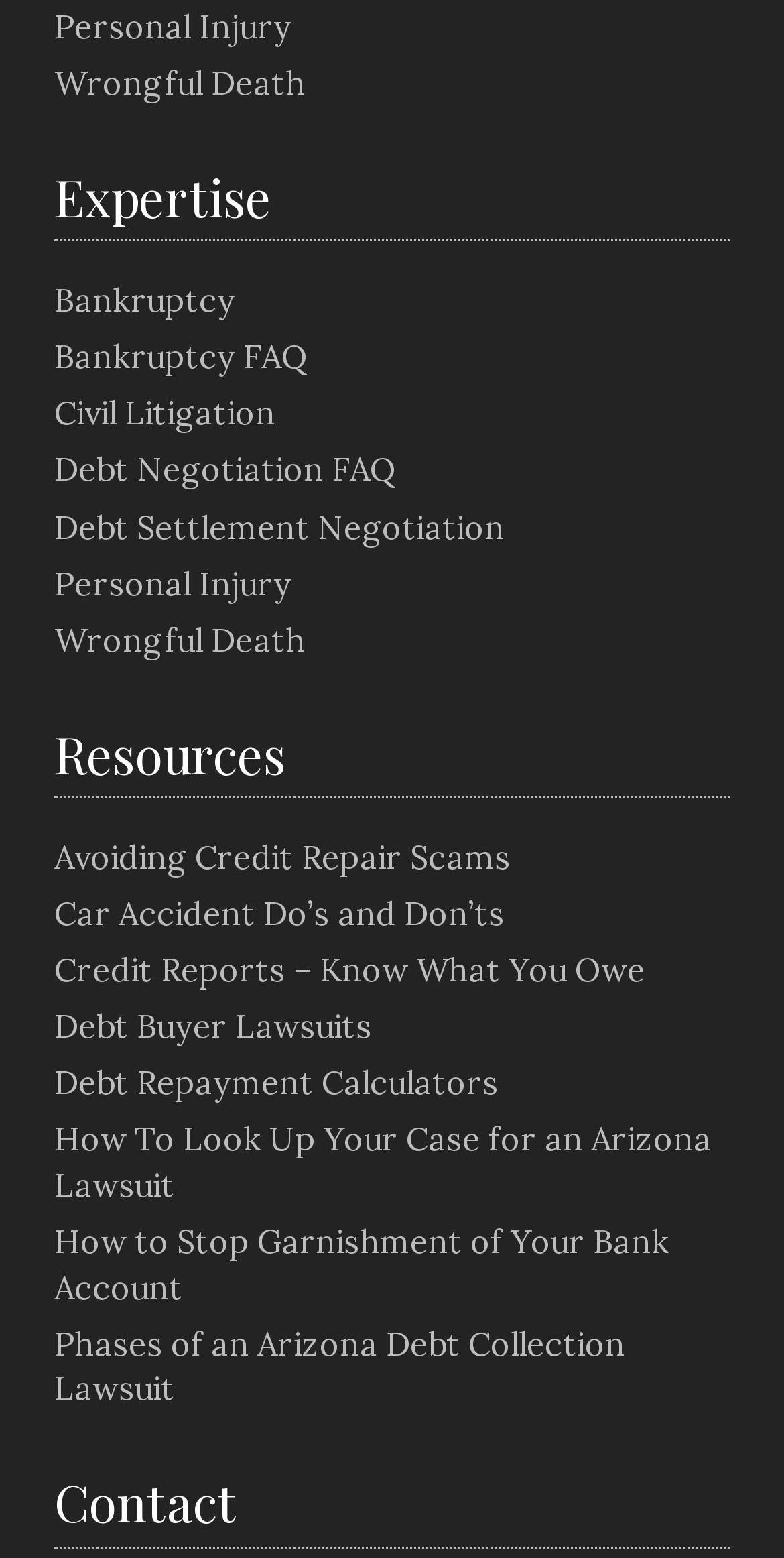How many categories are listed under Expertise?
Relying on the image, give a concise answer in one word or a brief phrase.

5